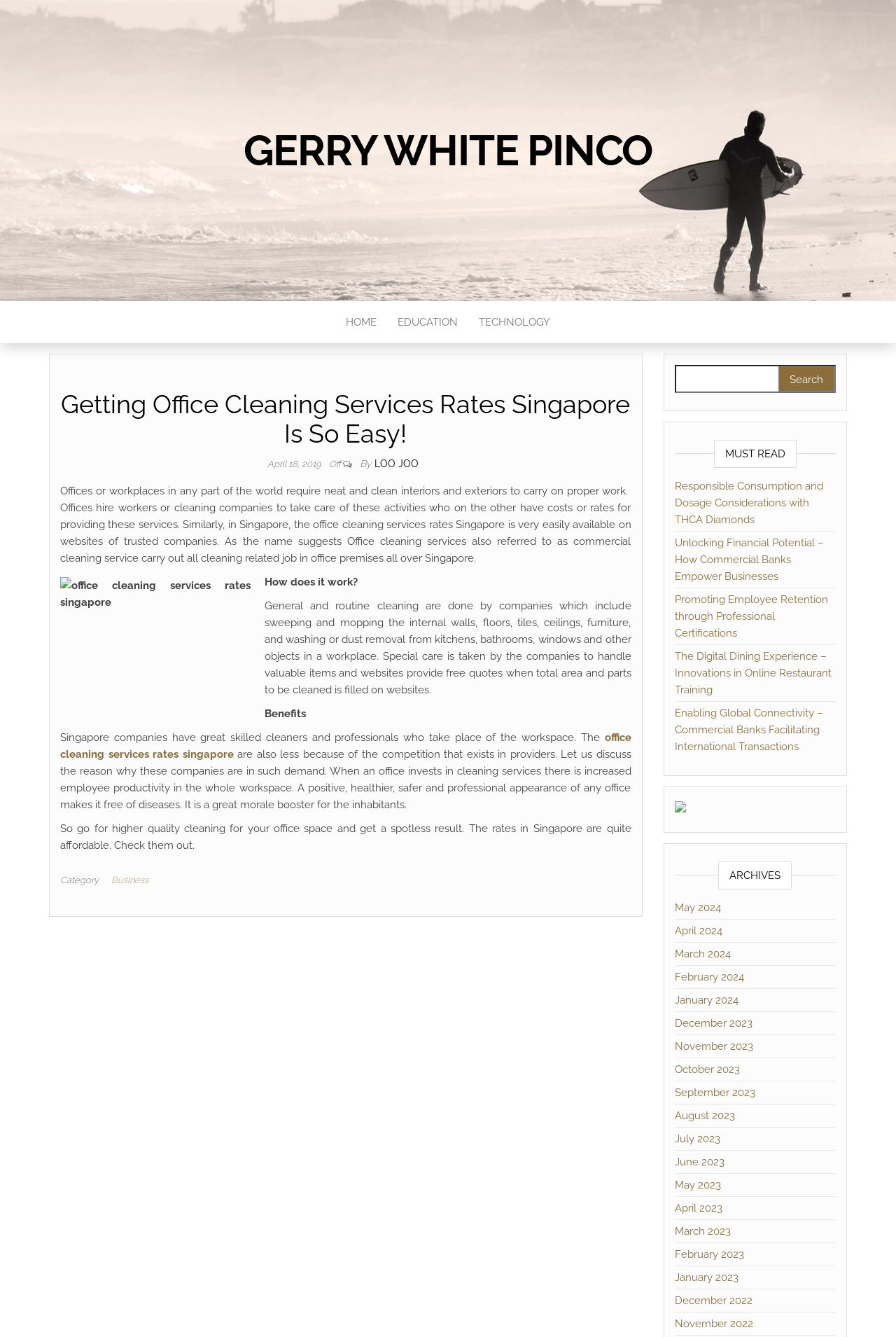What is the benefit of investing in cleaning services?
Please answer the question as detailed as possible.

According to the article, one of the benefits of investing in cleaning services is increased employee productivity, which is mentioned in the section 'Benefits' of the article.